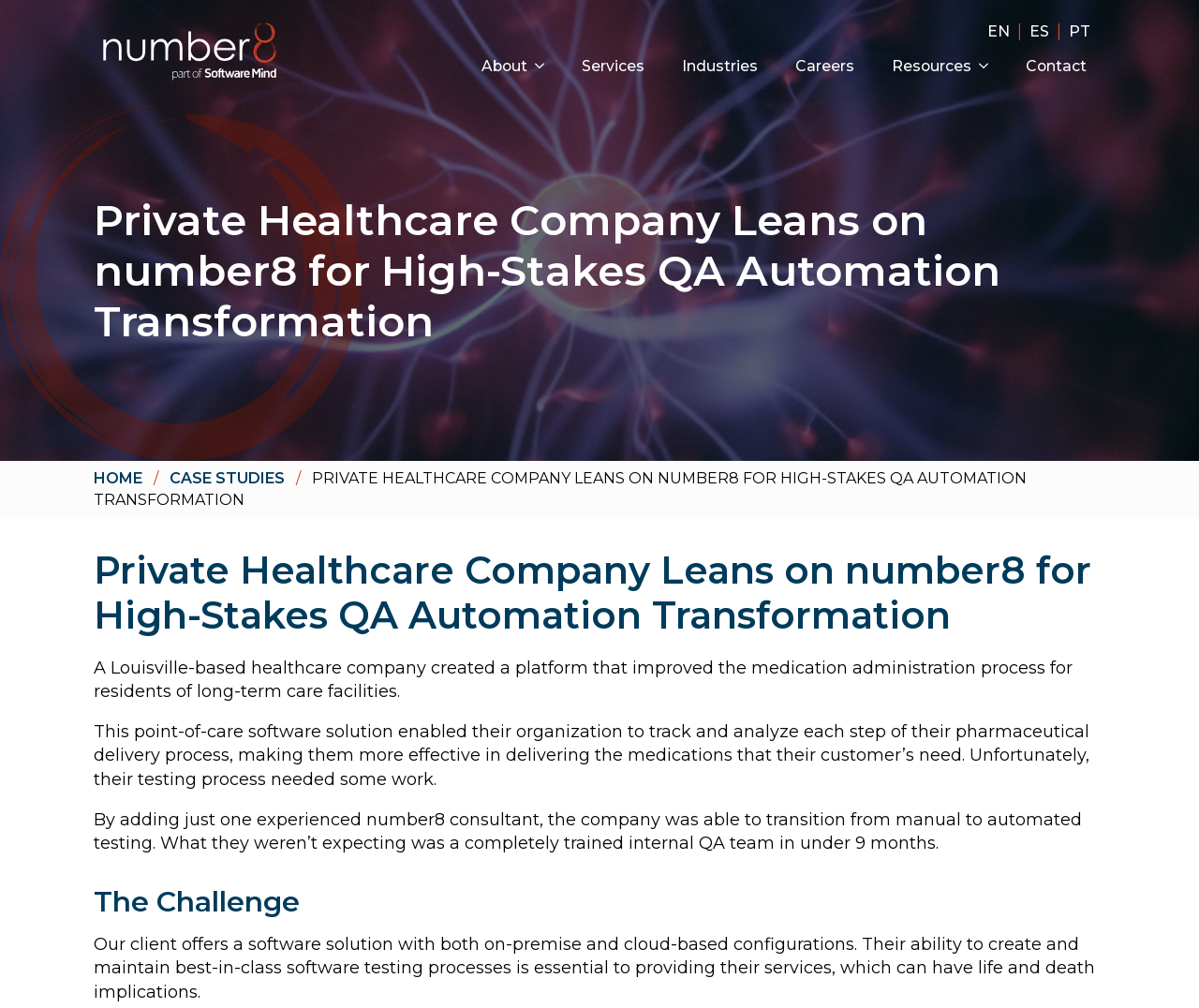What is the company's software solution for?
Answer briefly with a single word or phrase based on the image.

medication administration